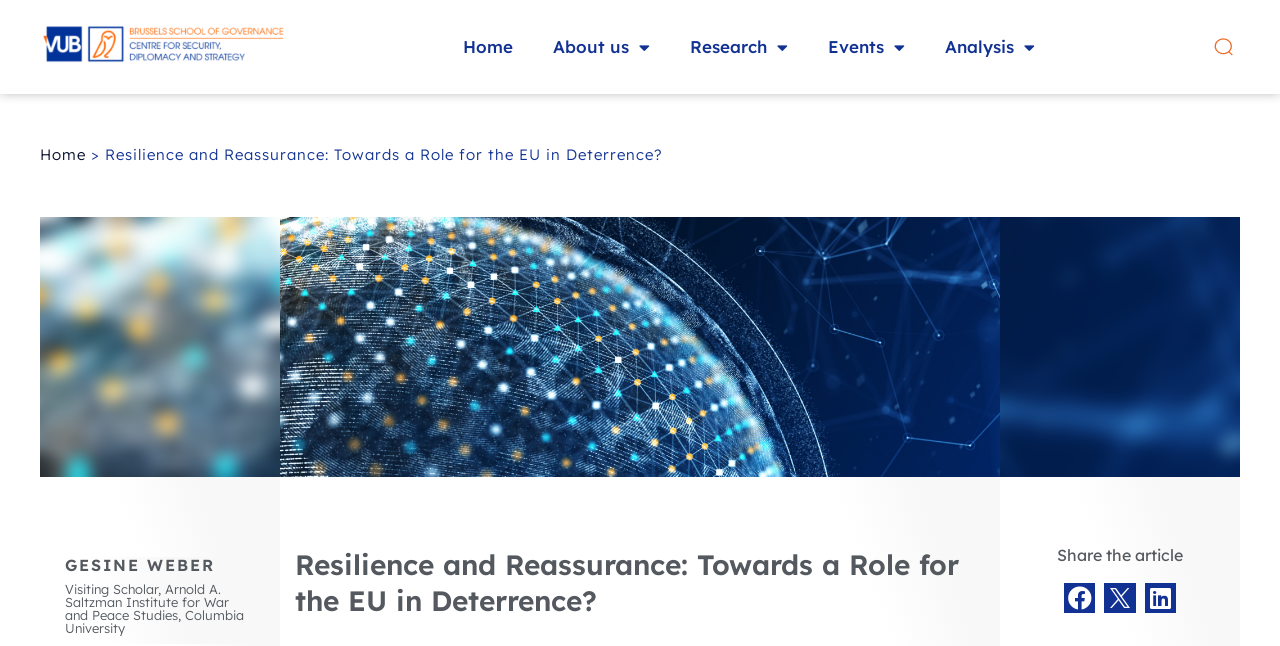What is the name of the author of the article?
Analyze the screenshot and provide a detailed answer to the question.

The author's name can be found in the section below the main heading, where it is written 'GESINE WEBER' with a link to the author's profile.